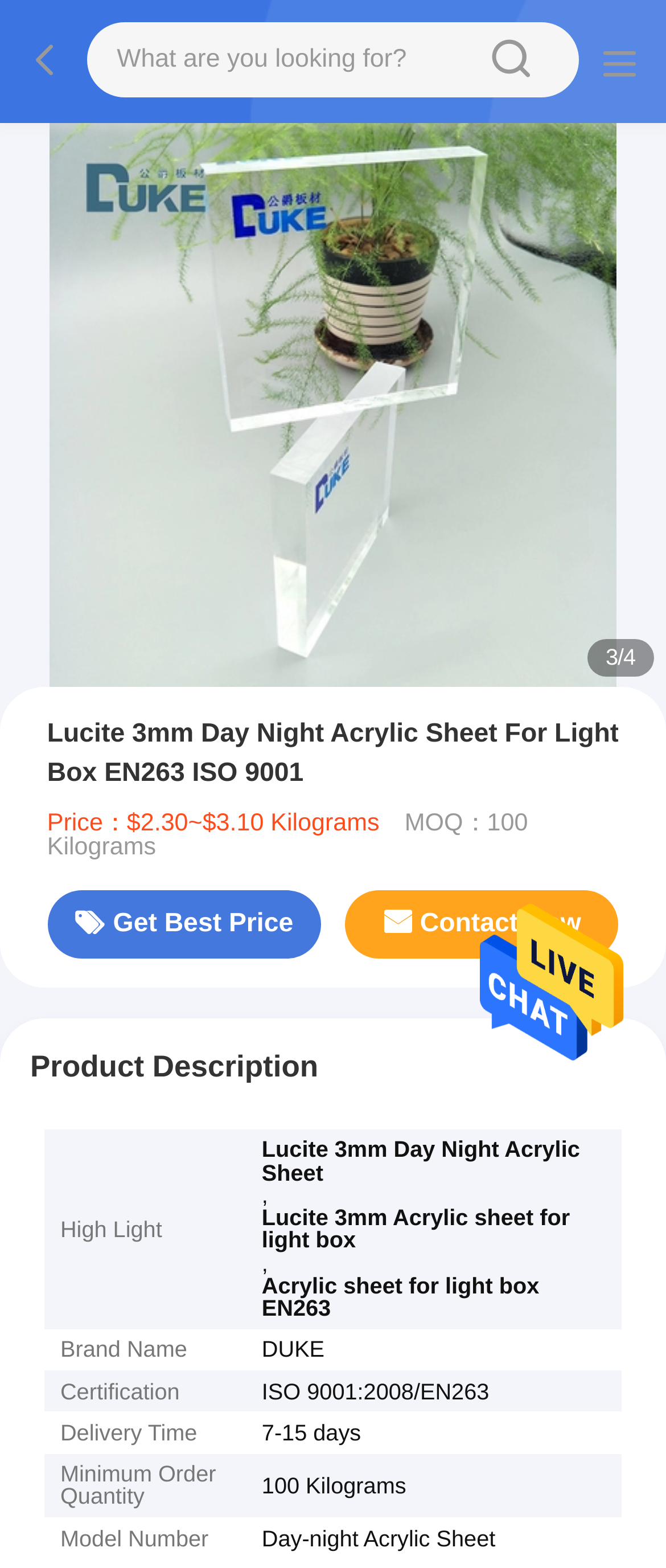What is the brand name of the product? From the image, respond with a single word or brief phrase.

DUKE